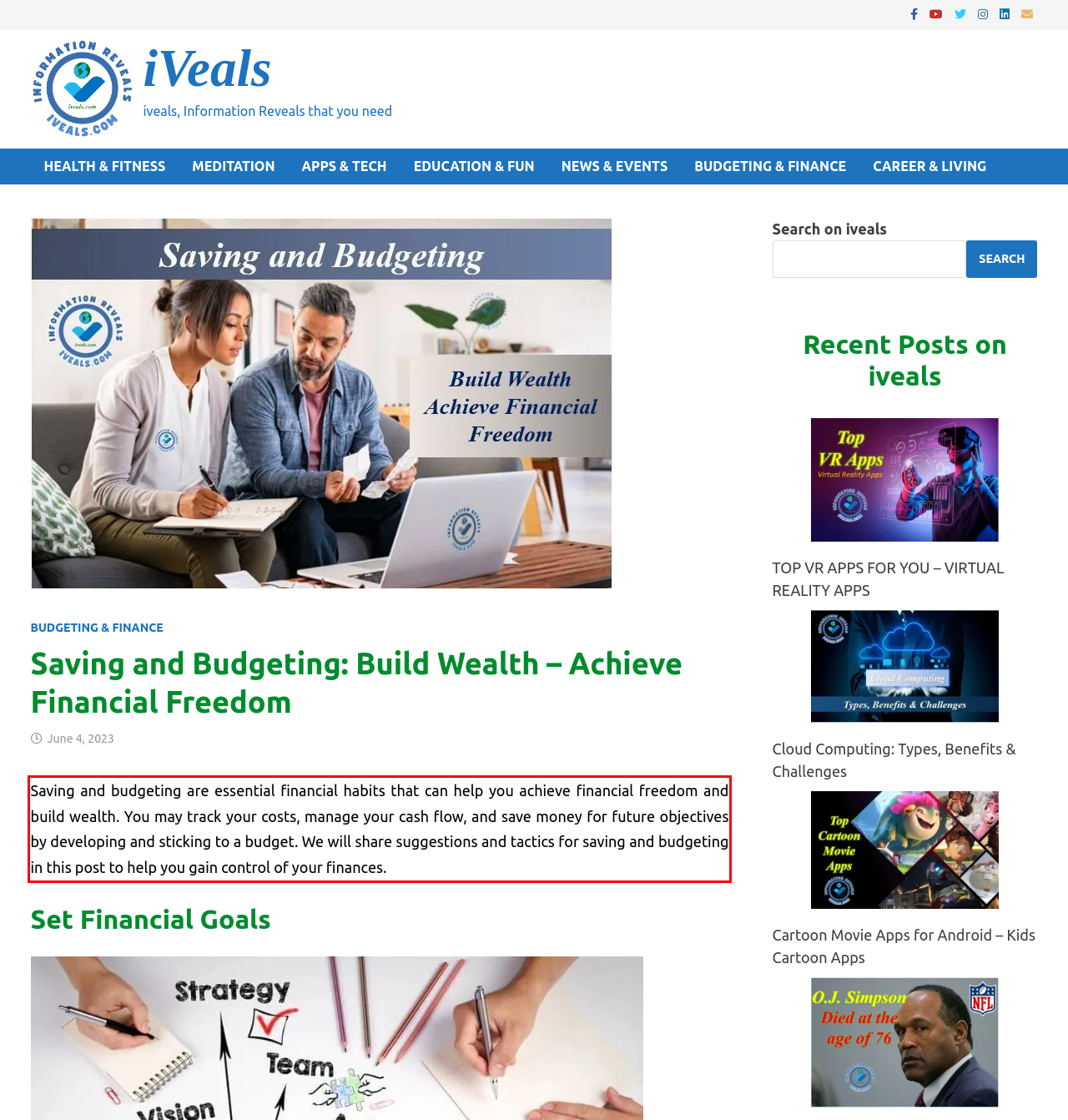You are provided with a screenshot of a webpage that includes a UI element enclosed in a red rectangle. Extract the text content inside this red rectangle.

Saving and budgeting are essential financial habits that can help you achieve financial freedom and build wealth. You may track your costs, manage your cash flow, and save money for future objectives by developing and sticking to a budget. We will share suggestions and tactics for saving and budgeting in this post to help you gain control of your finances.